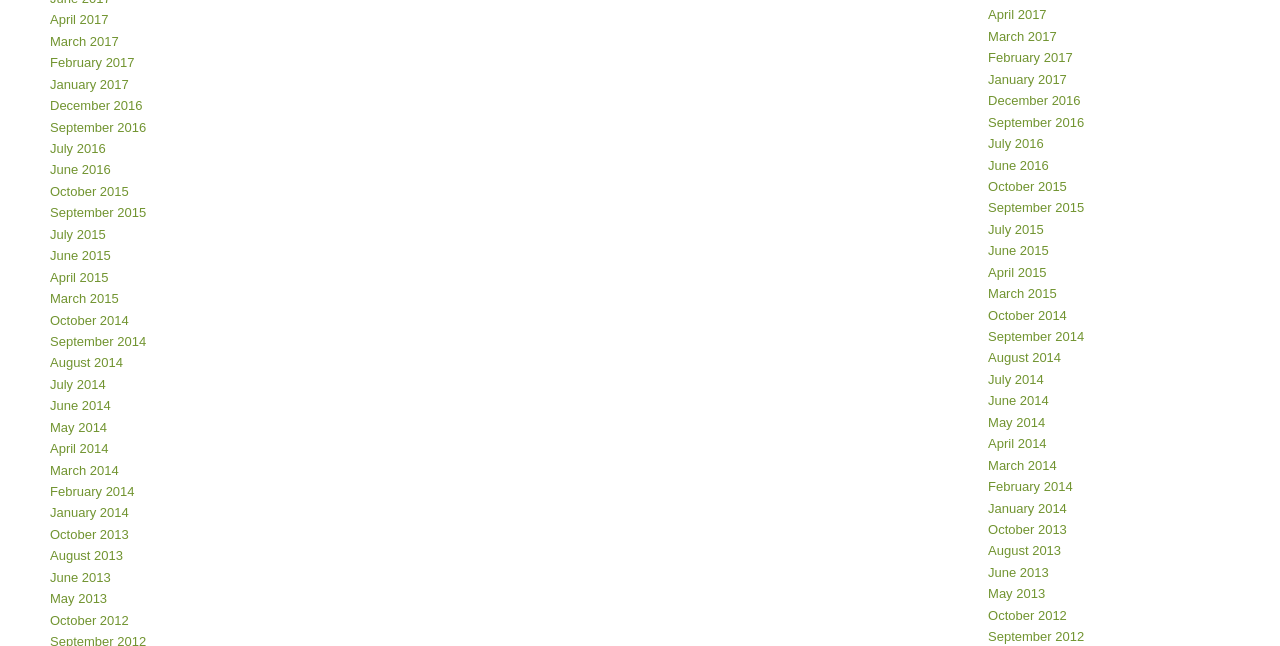What is the latest month listed in the left column?
Please provide a single word or phrase as your answer based on the image.

April 2017